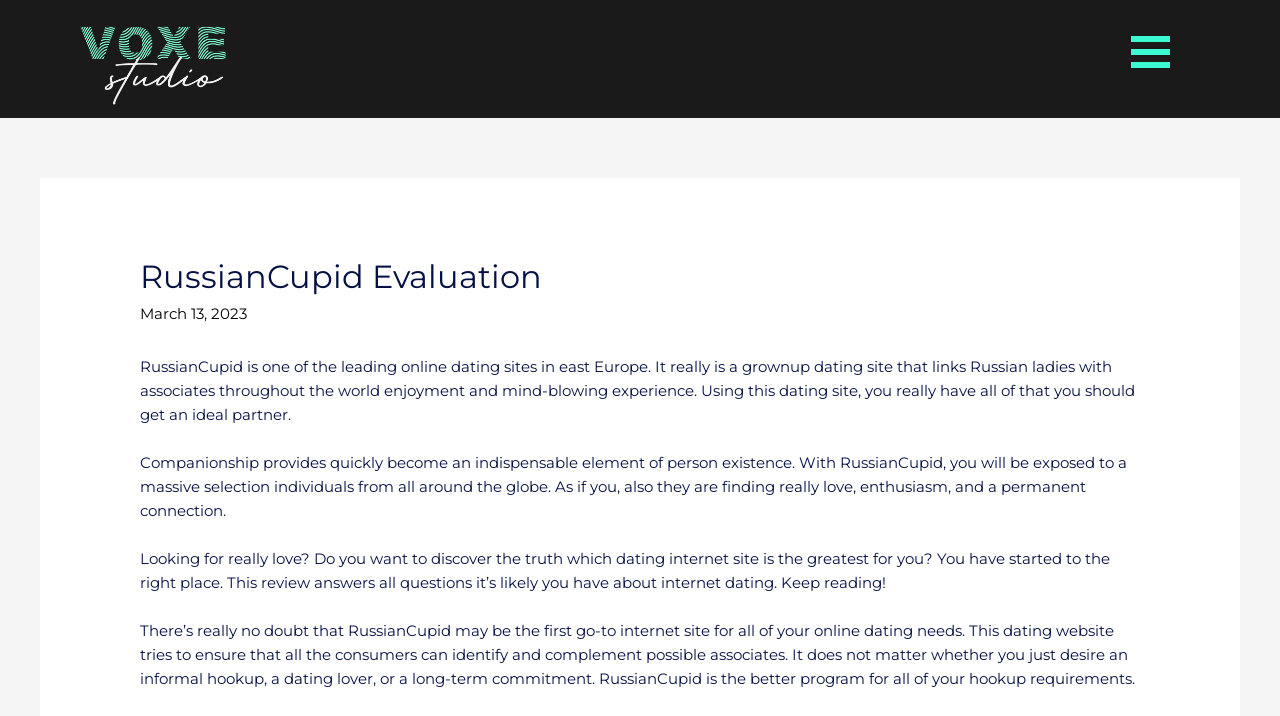Using the details from the image, please elaborate on the following question: What is the purpose of RussianCupid?

Based on the webpage content, RussianCupid is a dating site that connects Russian ladies with associates from around the world, providing a platform for users to find love, passion, and a permanent connection.